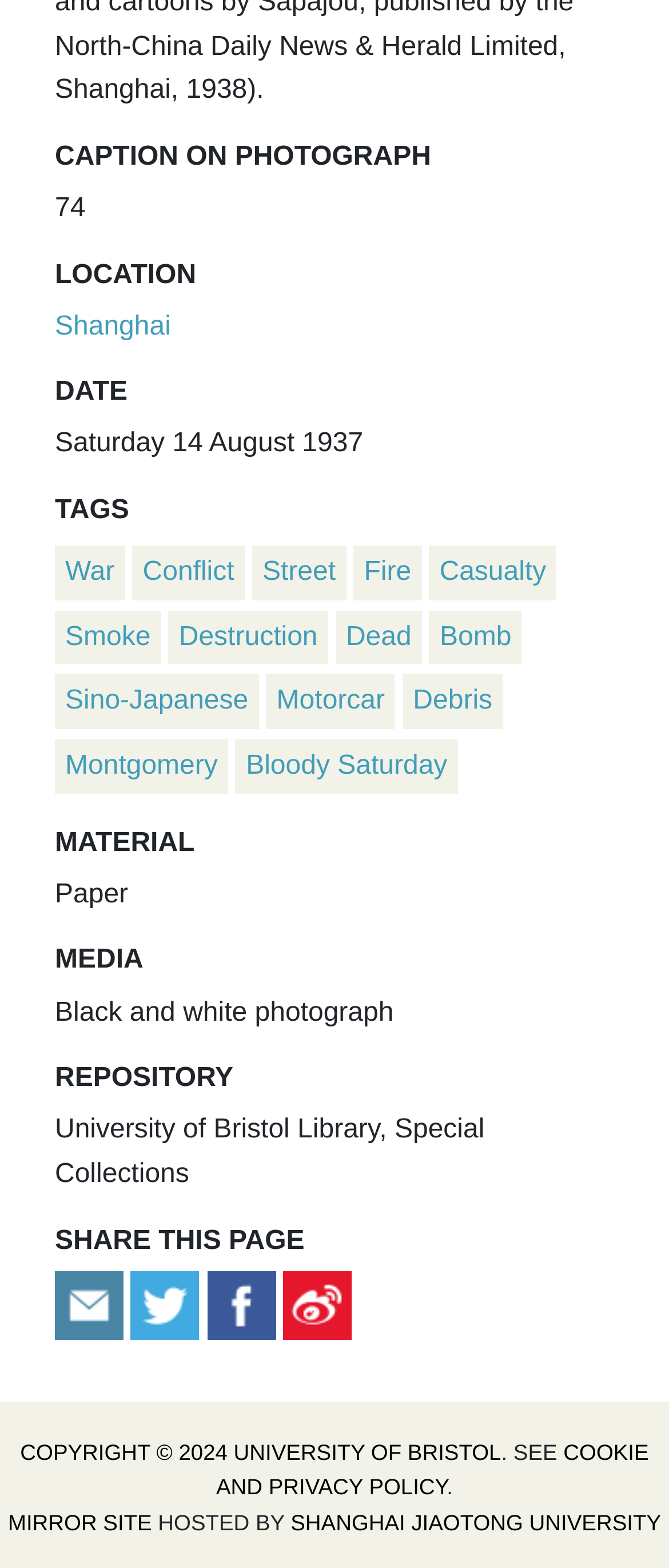Locate the bounding box coordinates of the segment that needs to be clicked to meet this instruction: "Share on Facebook".

[0.31, 0.823, 0.413, 0.841]